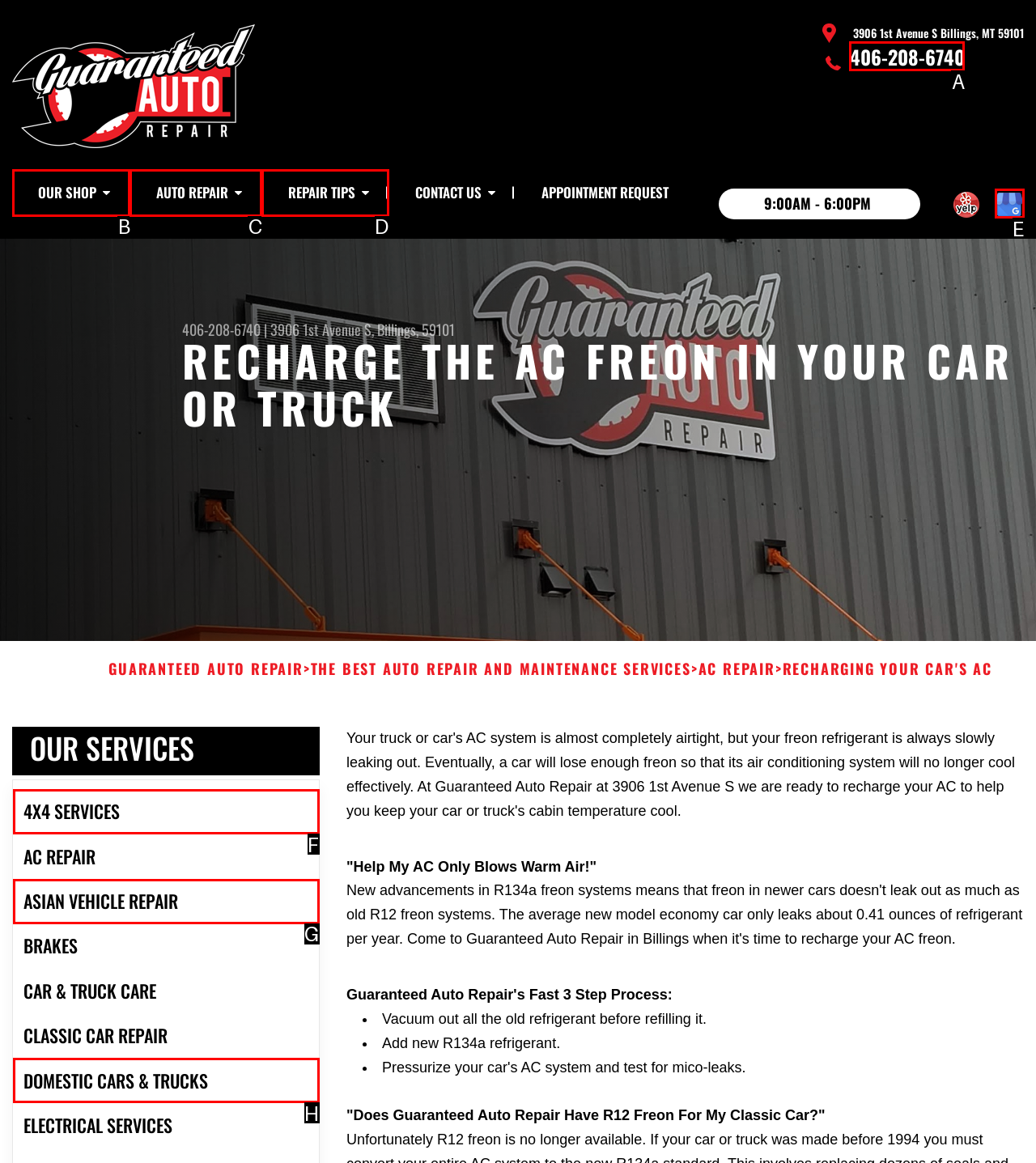Determine which letter corresponds to the UI element to click for this task: Call the phone number
Respond with the letter from the available options.

A